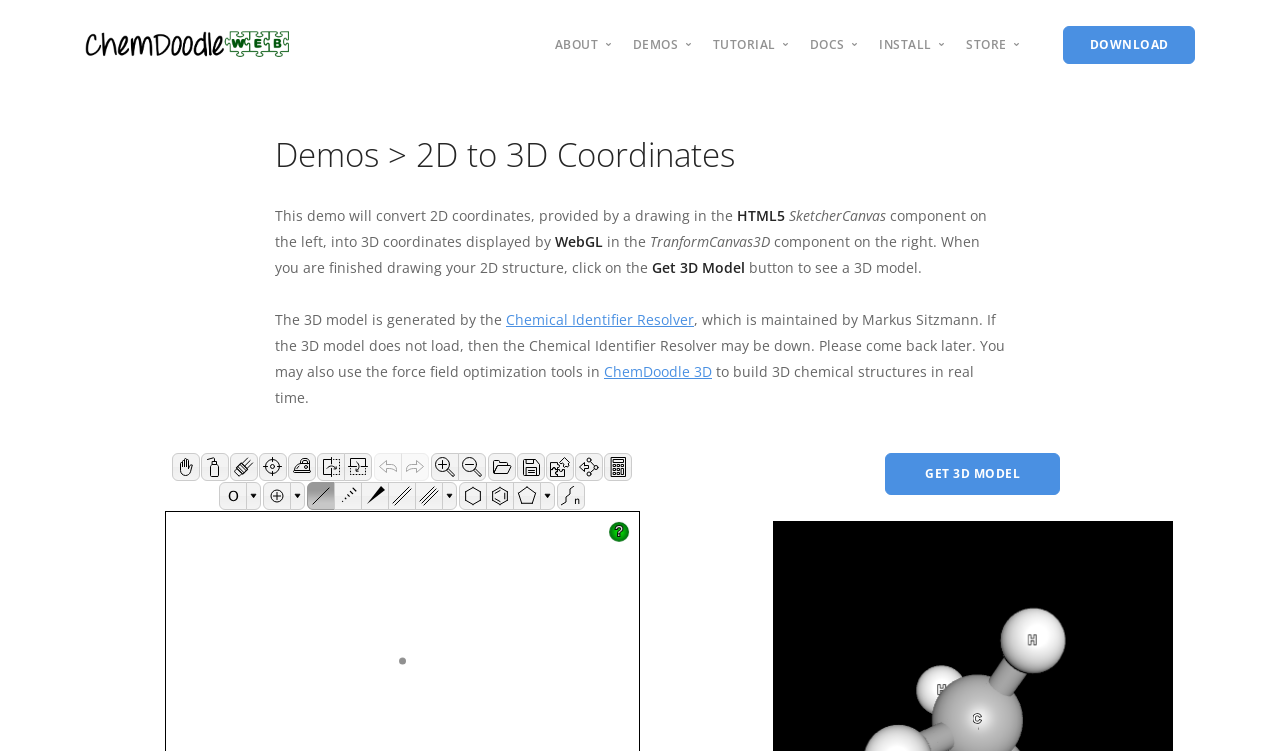Locate the bounding box of the UI element with the following description: "ViewerCanvas".

[0.355, 0.181, 0.428, 0.206]